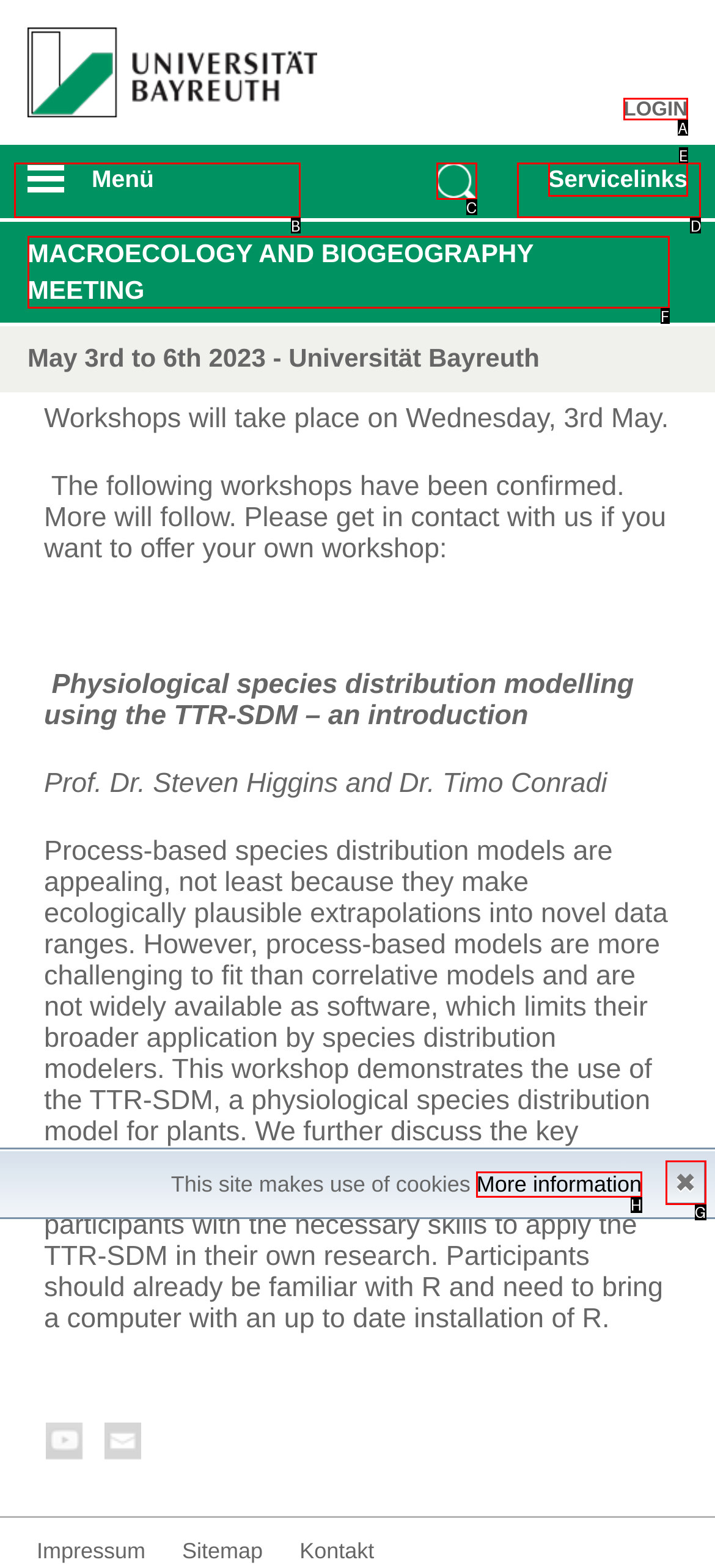Find the HTML element that corresponds to the description: ✖. Indicate your selection by the letter of the appropriate option.

G